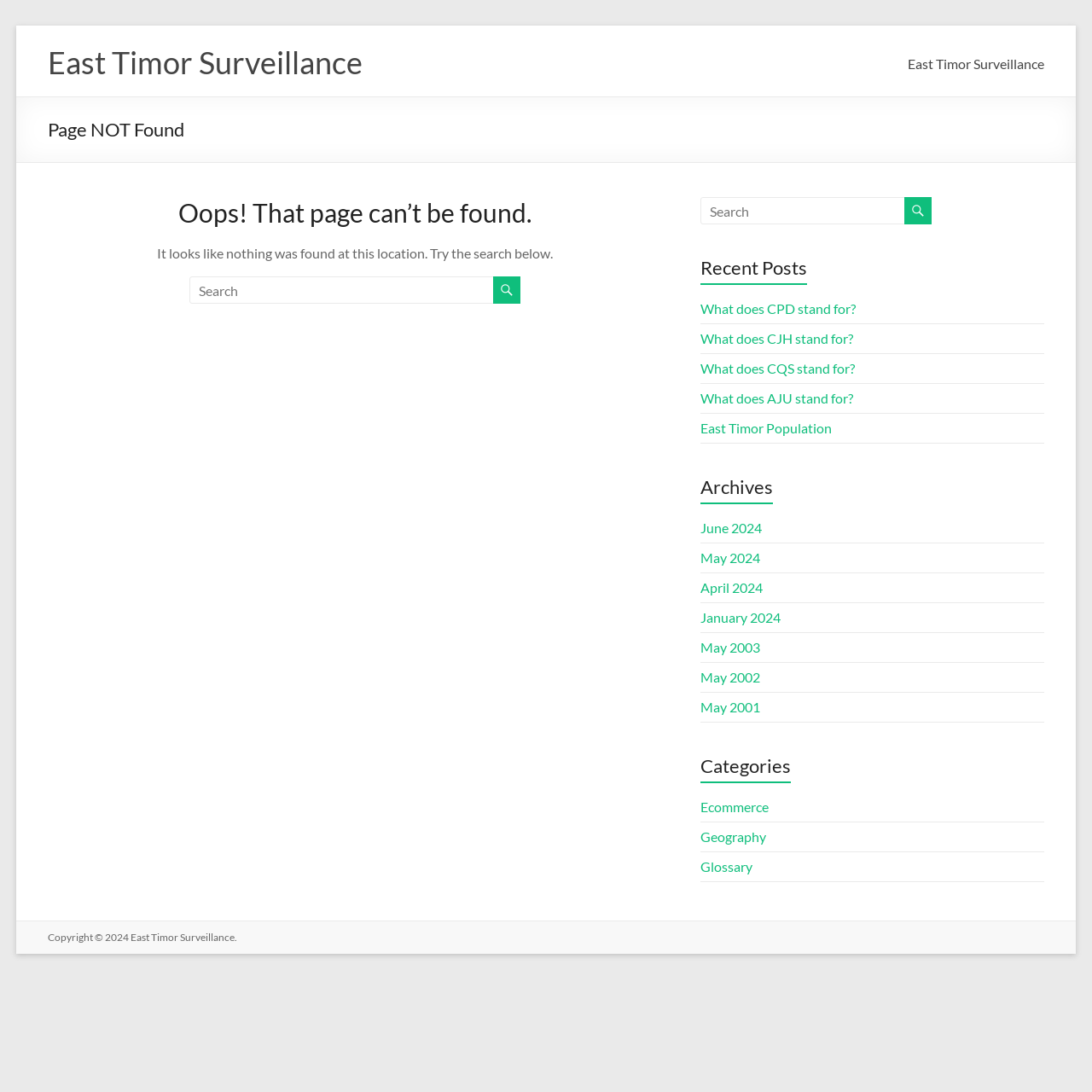Please find and give the text of the main heading on the webpage.

Page NOT Found